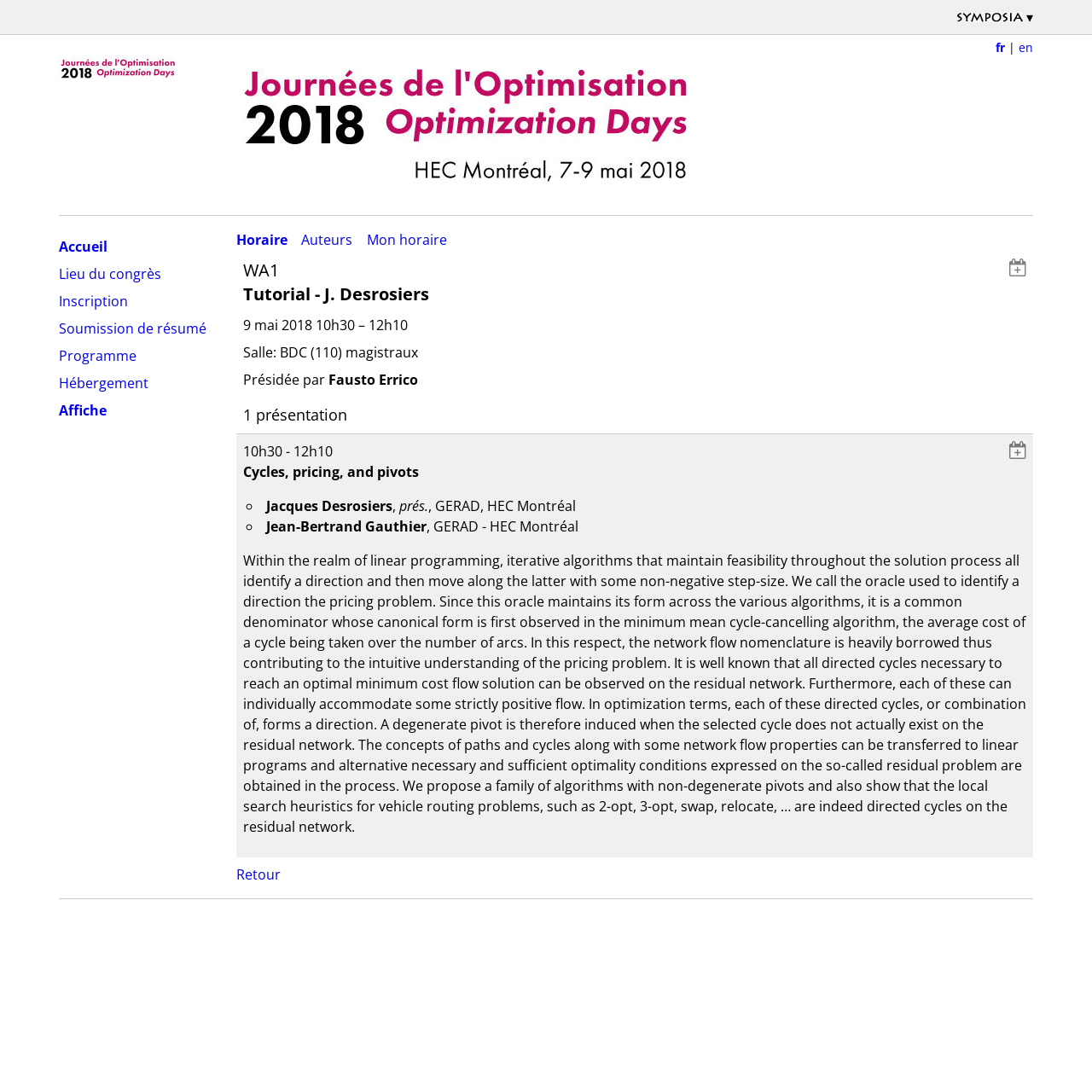What is the location of the tutorial session?
Please provide a single word or phrase based on the screenshot.

Salle: BDC (110) magistraux